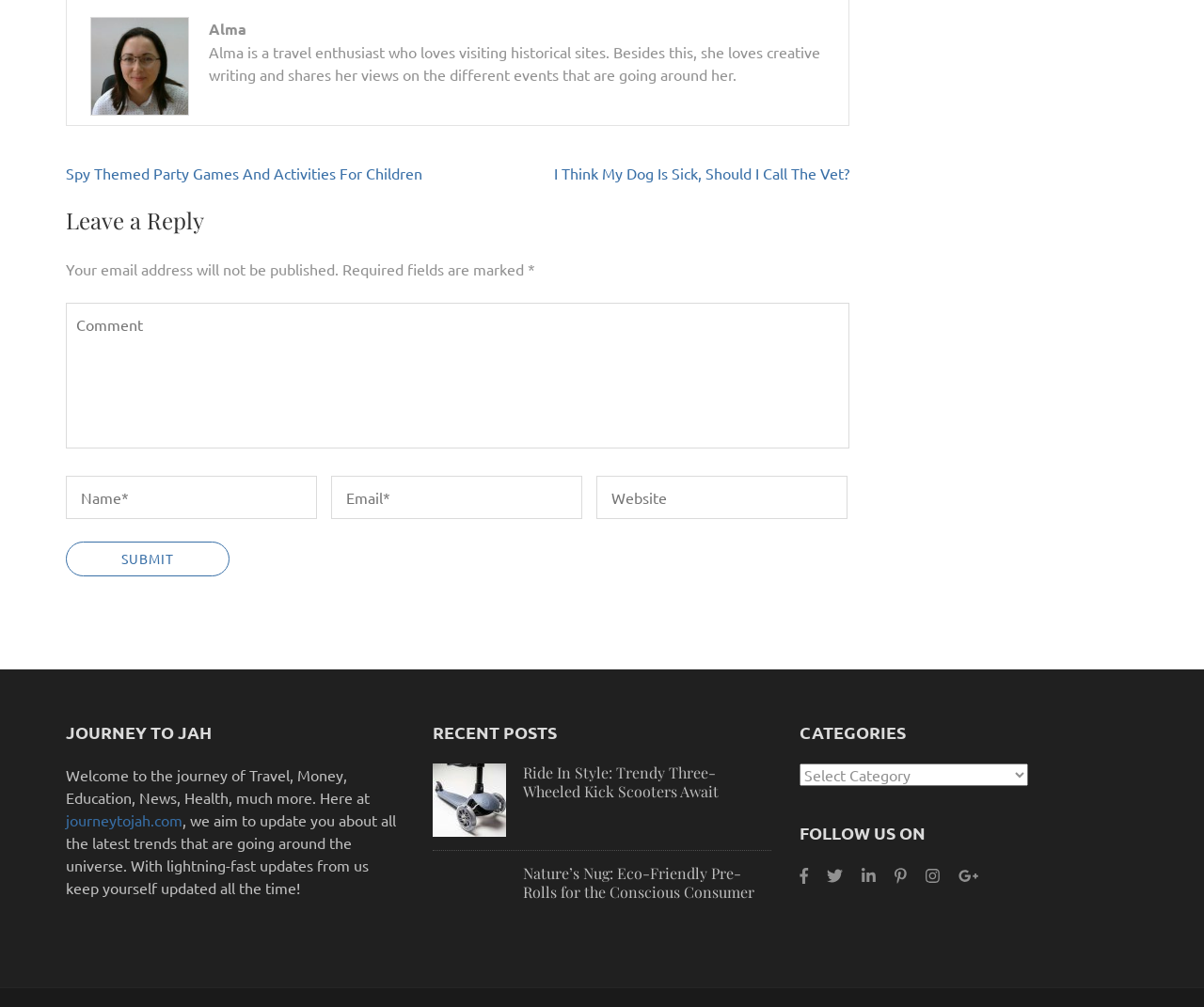Find the bounding box coordinates of the element you need to click on to perform this action: 'Select a category from the dropdown menu'. The coordinates should be represented by four float values between 0 and 1, in the format [left, top, right, bottom].

[0.664, 0.758, 0.854, 0.781]